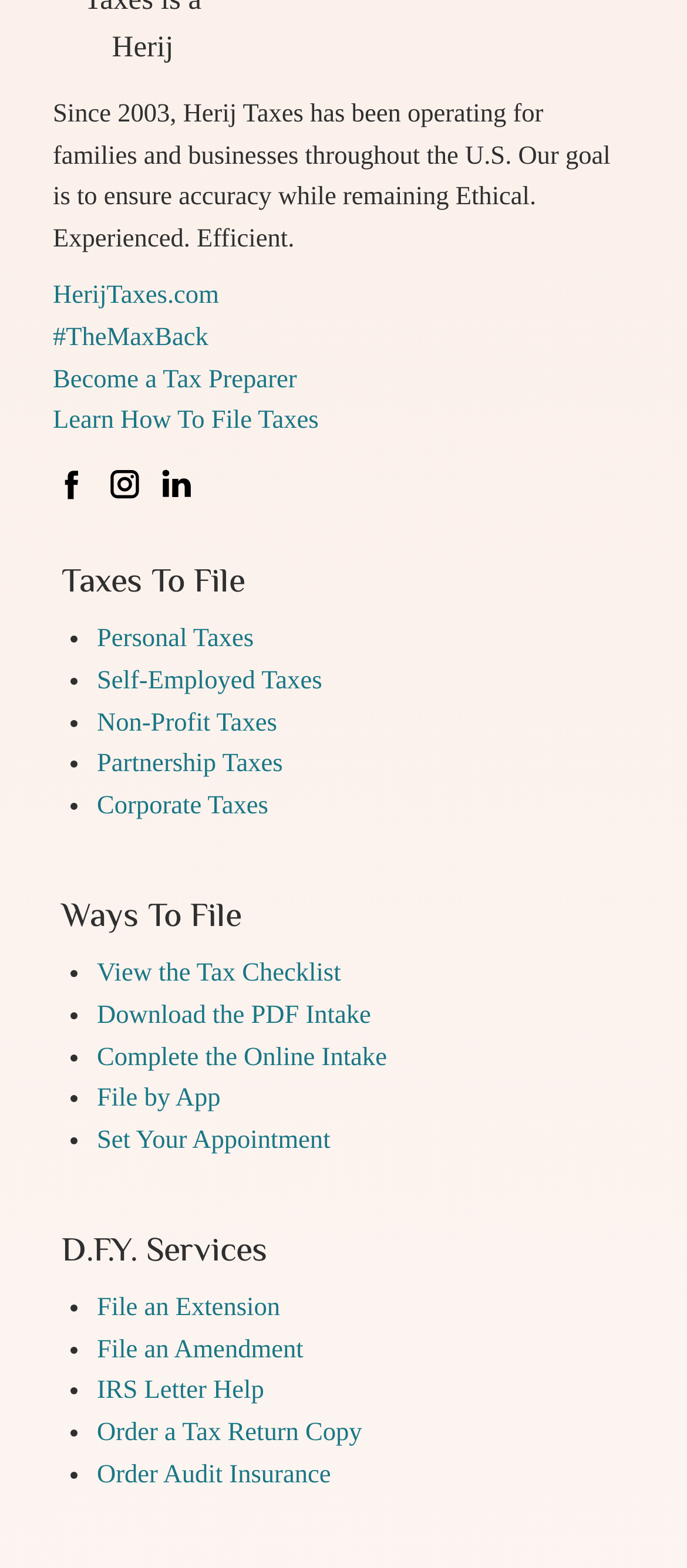What is the purpose of Herij Taxes?
Please give a detailed and thorough answer to the question, covering all relevant points.

The purpose of Herij Taxes can be found in the static text element at the top of the webpage, which reads 'Our goal is to ensure accuracy while remaining Ethical. Experienced. Efficient.' This statement describes the company's mission and values.